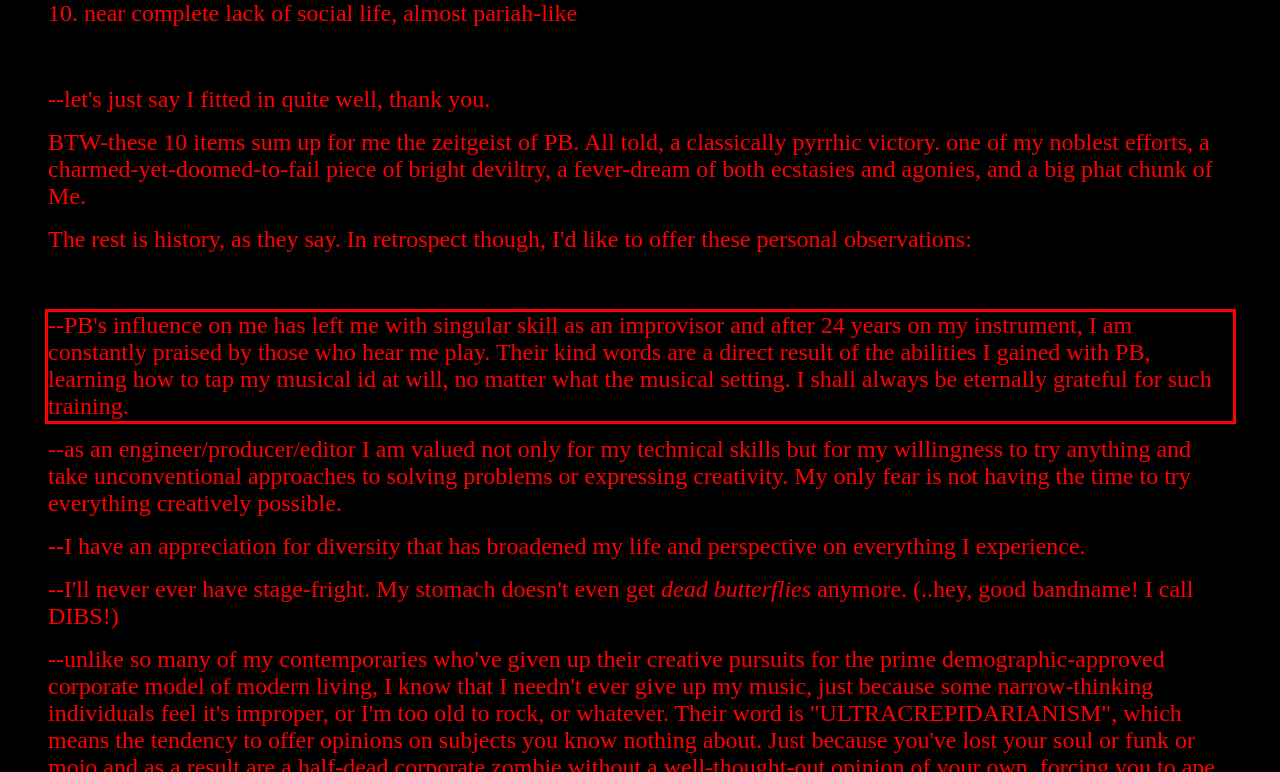Using the provided webpage screenshot, recognize the text content in the area marked by the red bounding box.

--PB's influence on me has left me with singular skill as an improvisor and after 24 years on my instrument, I am constantly praised by those who hear me play. Their kind words are a direct result of the abilities I gained with PB, learning how to tap my musical id at will, no matter what the musical setting. I shall always be eternally grateful for such training.